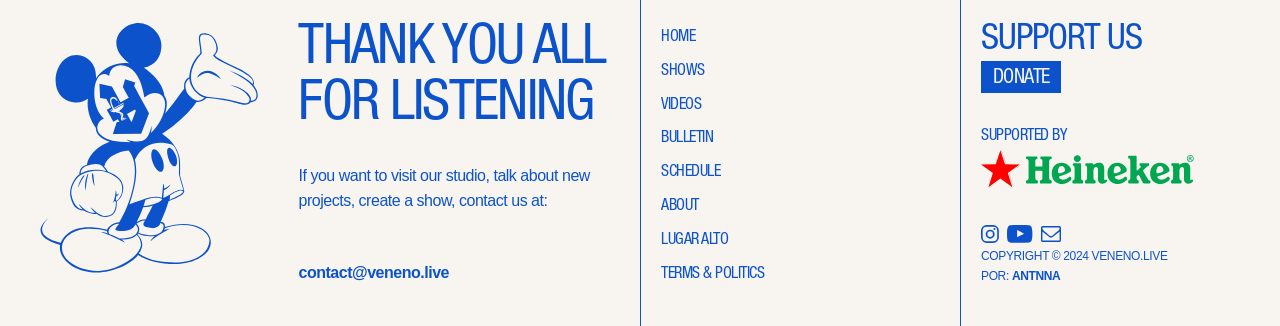Locate the bounding box coordinates of the element that should be clicked to execute the following instruction: "donate to the studio".

[0.766, 0.108, 0.829, 0.206]